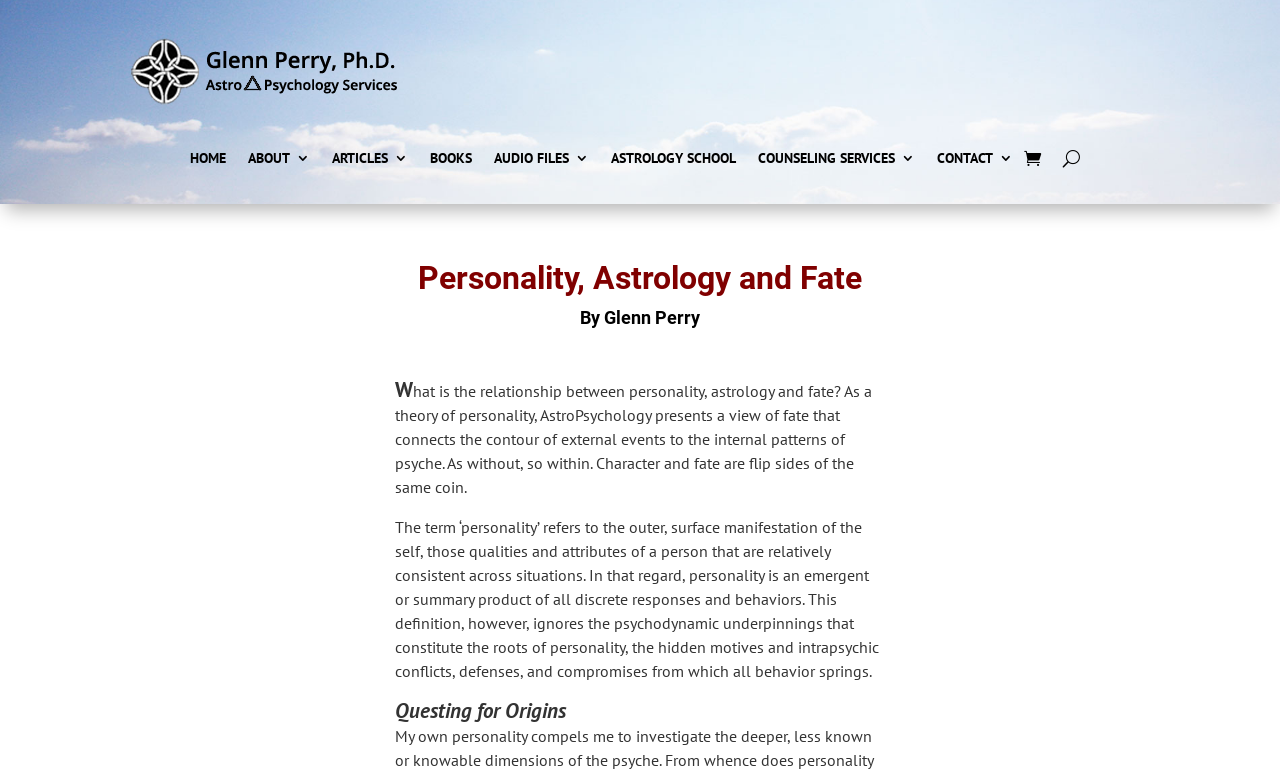How many links are there in the top navigation bar?
Look at the image and respond with a single word or a short phrase.

8